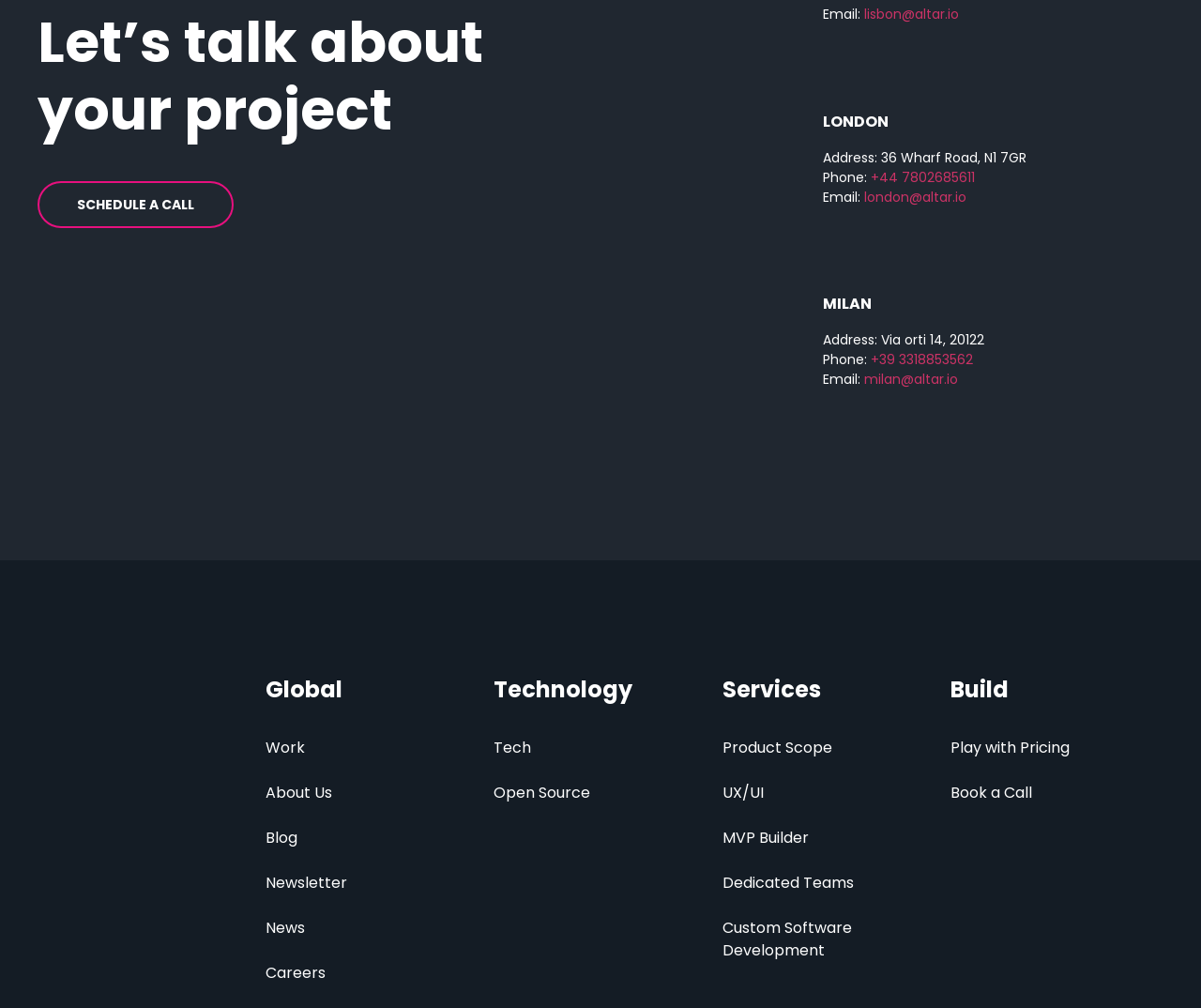Select the bounding box coordinates of the element I need to click to carry out the following instruction: "View London office address".

[0.685, 0.147, 0.855, 0.165]